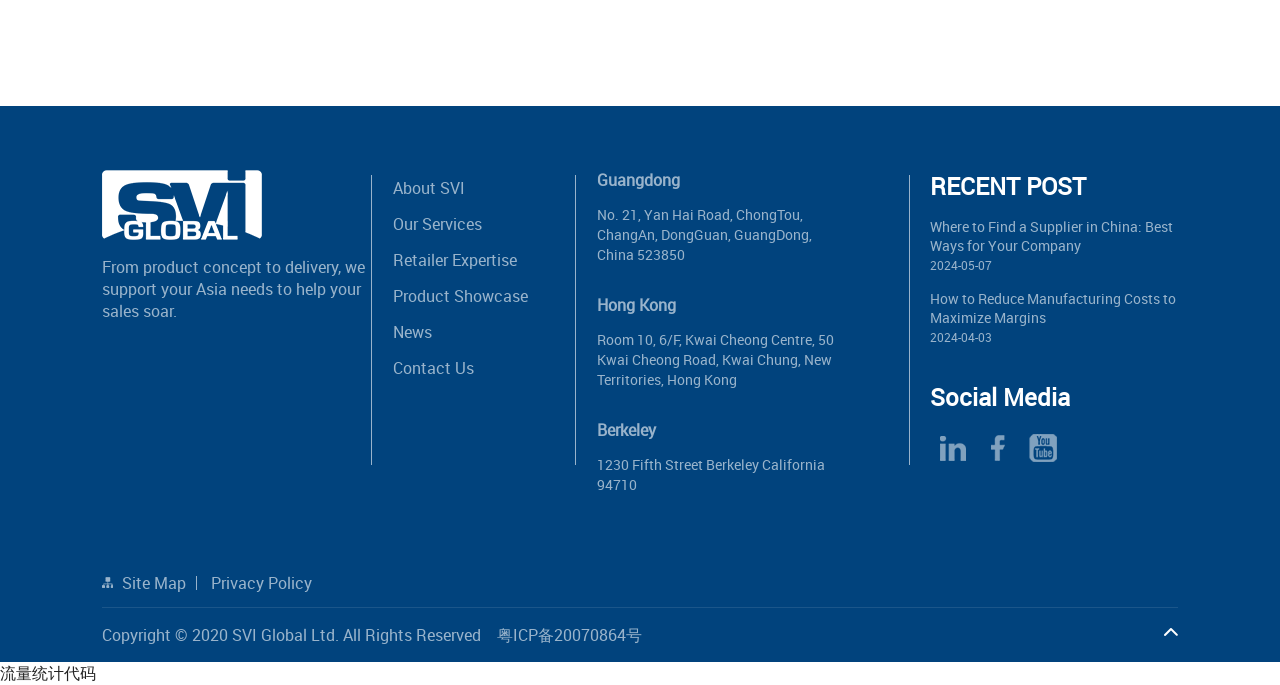What social media platforms are available?
Identify the answer in the screenshot and reply with a single word or phrase.

Three